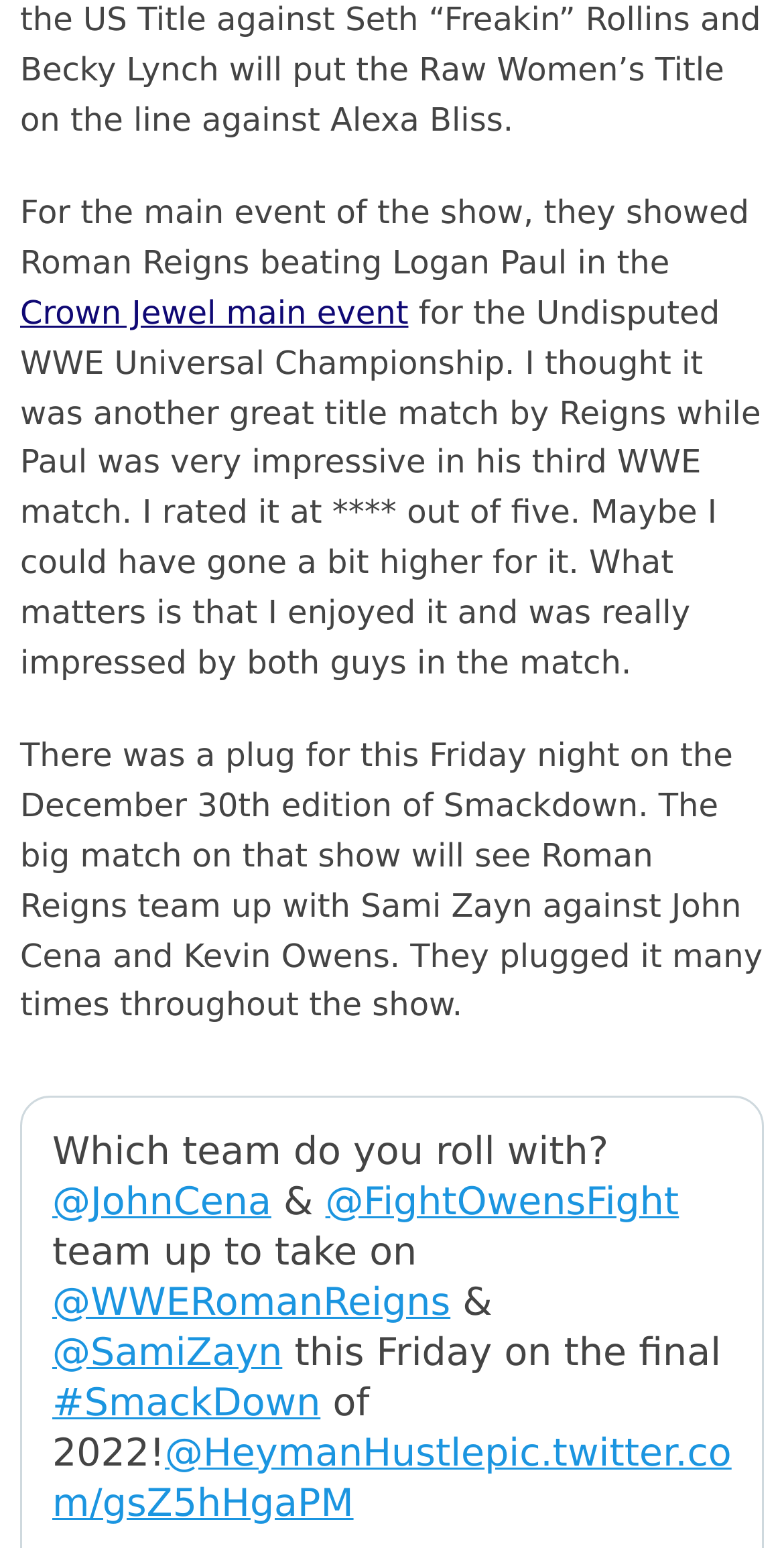Answer this question using a single word or a brief phrase:
What is the date of the Smackdown episode mentioned?

December 30th